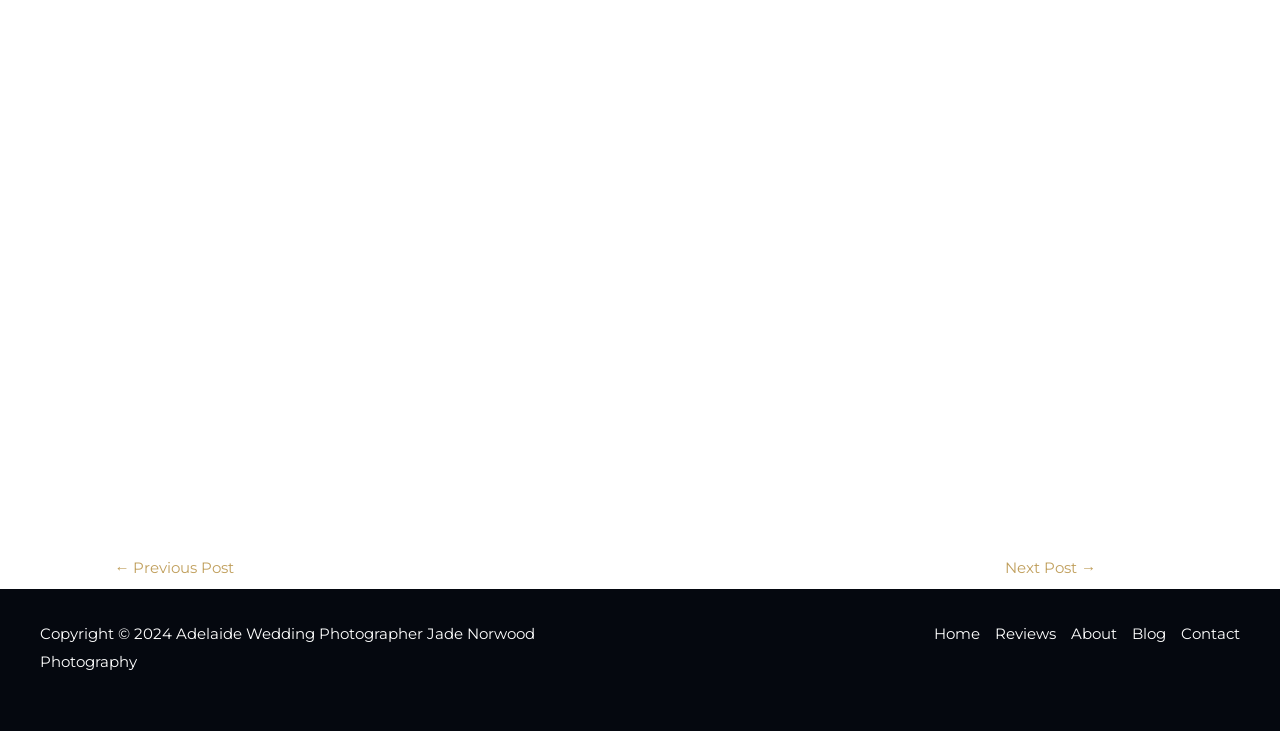Provide a thorough and detailed response to the question by examining the image: 
What is the photographer's name?

The photographer's name can be found in the copyright text at the bottom of the page, which states 'Copyright © 2024 Adelaide Wedding Photographer Jade Norwood Photography'.